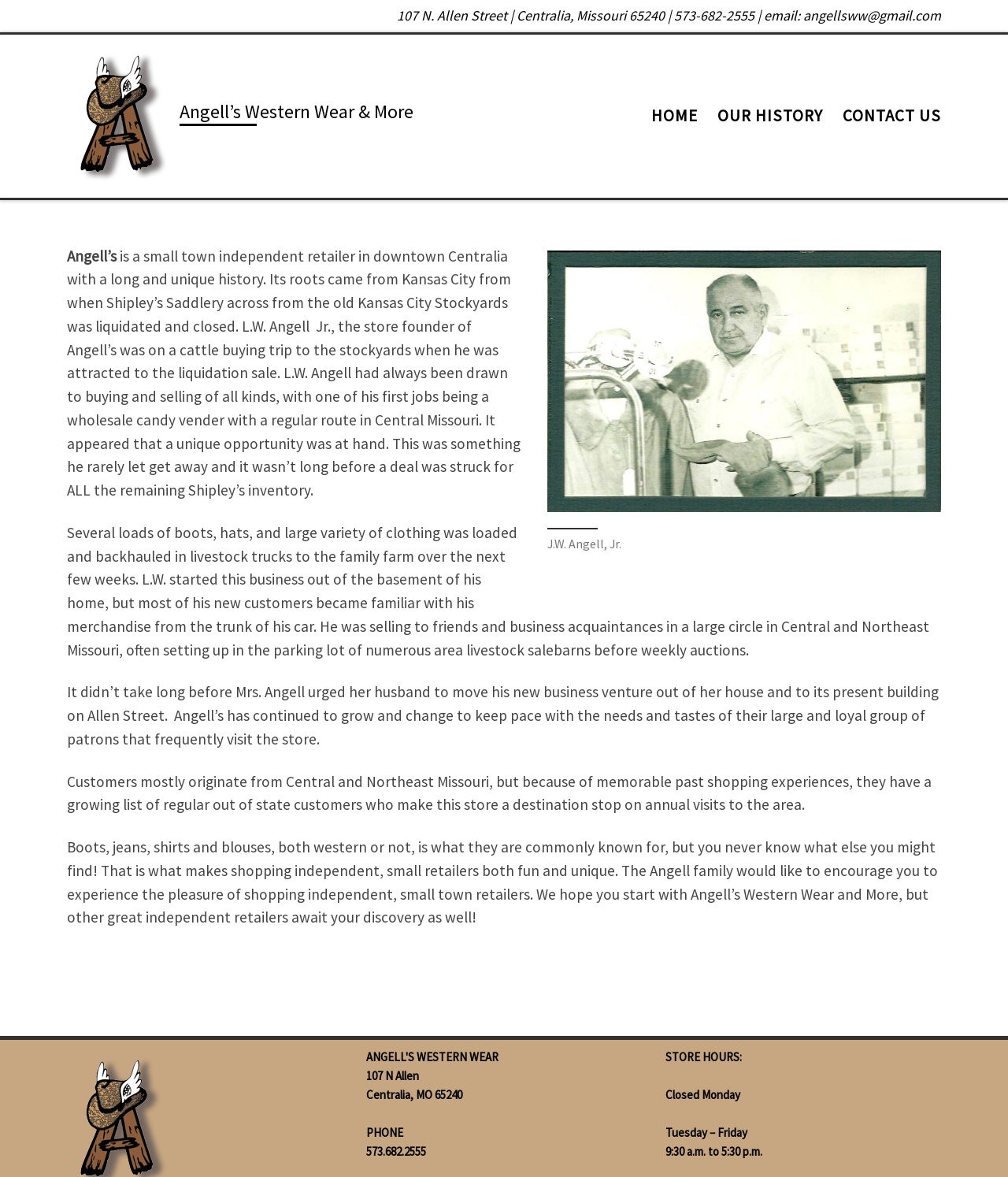What is the store's policy on Mondays?
Refer to the image and provide a detailed answer to the question.

I found the store's policy on Mondays by looking at the store hours section at the bottom of the webpage, which lists 'Closed Monday' as one of the store hours.